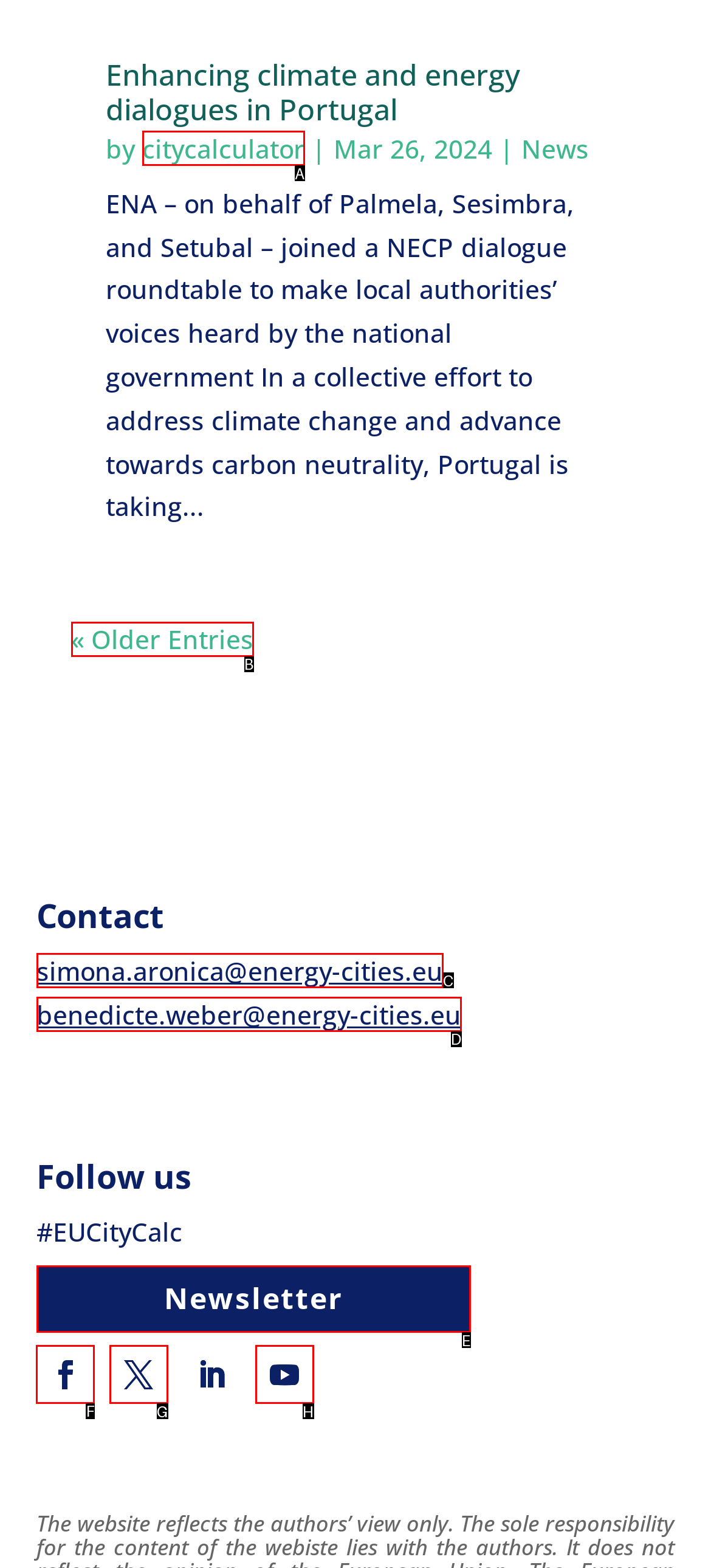Pick the right letter to click to achieve the task: Follow the website on social media
Answer with the letter of the correct option directly.

F